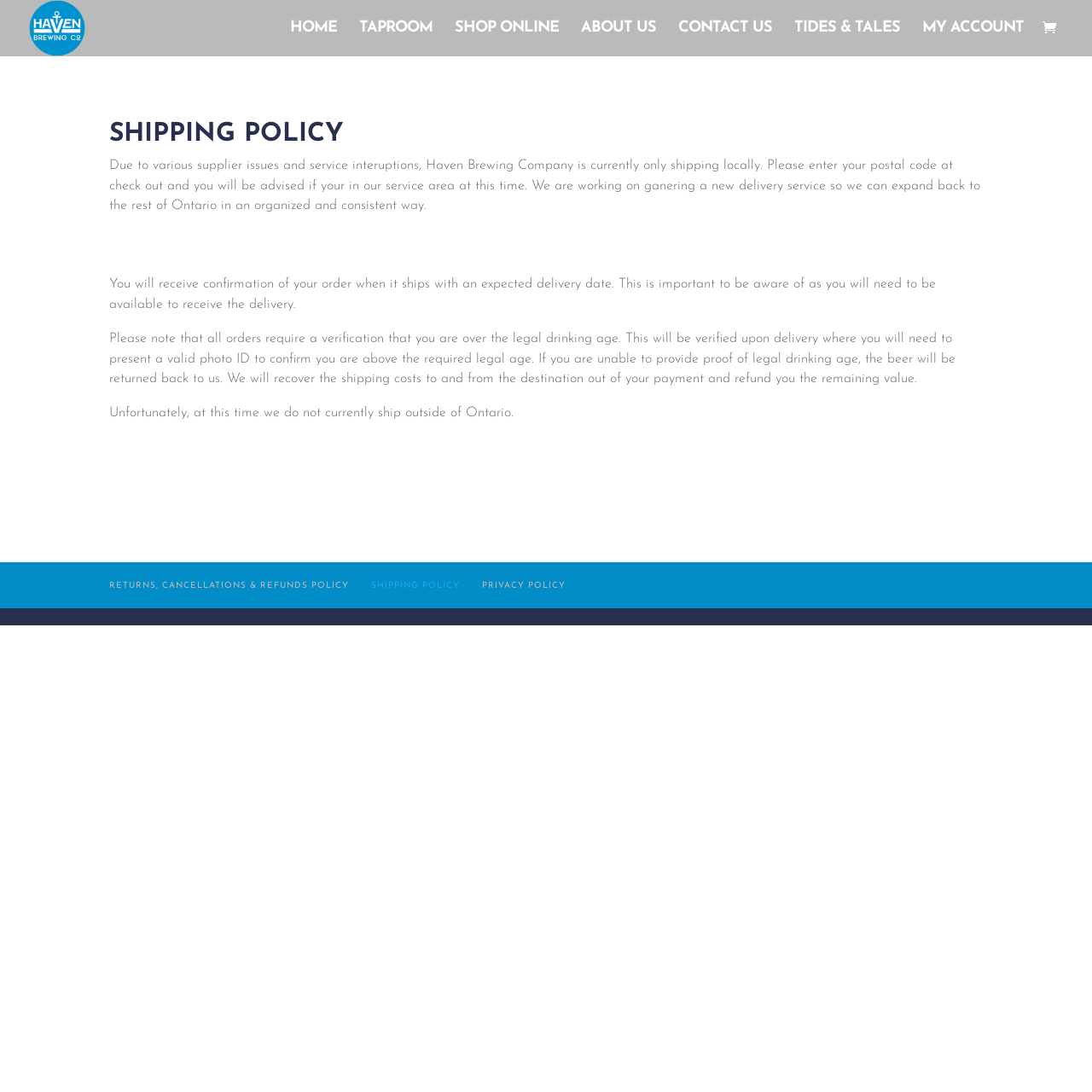Describe all significant elements and features of the webpage.

The webpage is about the shipping policy of Haven Brewing Company. At the top left corner, there is a logo of Haven Brewing Co, which is an image with a link to the company's homepage. Next to the logo, there is a navigation menu with links to different sections of the website, including HOME, TAPROOM, SHOP ONLINE, ABOUT US, CONTACT US, TIDES & TALES, and MY ACCOUNT. 

On the right side of the navigation menu, there is a small icon with a link. Below the navigation menu, there is a main article section that takes up most of the page. The article has a heading "SHIPPING POLICY" at the top. 

The shipping policy is explained in three paragraphs of text. The first paragraph explains that the company is currently only shipping locally due to supplier issues and service interruptions. The second paragraph informs customers that they will receive confirmation of their order with an expected delivery date and need to be available to receive the delivery. The third paragraph explains that all orders require verification of the customer's age and that the company does not currently ship outside of Ontario.

At the bottom of the page, there are three links to other policies, including RETURNS, CANCELLATIONS & REFUNDS POLICY, SHIPPING POLICY, and PRIVACY POLICY.